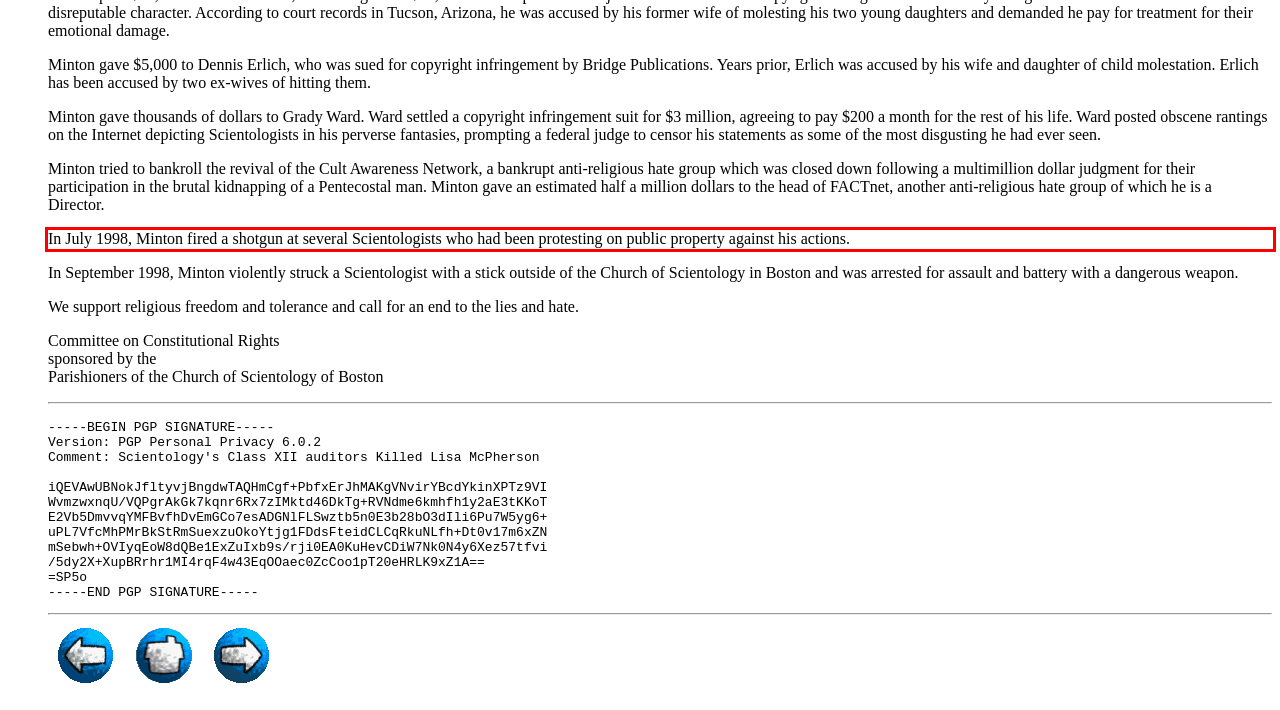From the given screenshot of a webpage, identify the red bounding box and extract the text content within it.

In July 1998, Minton fired a shotgun at several Scientologists who had been protesting on public property against his actions.